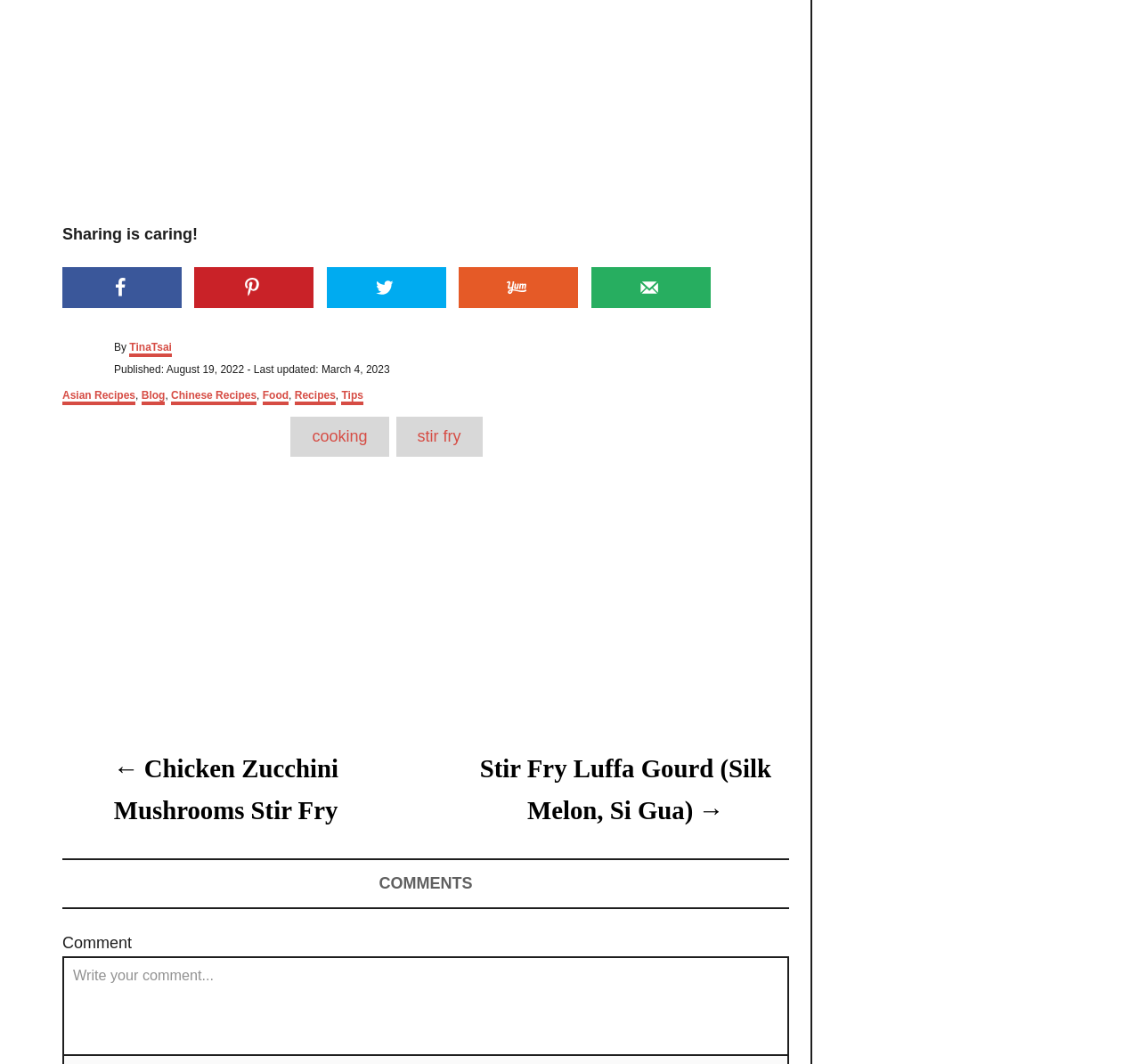Please provide the bounding box coordinates in the format (top-left x, top-left y, bottom-right x, bottom-right y). Remember, all values are floating point numbers between 0 and 1. What is the bounding box coordinate of the region described as: Chicken Zucchini Mushrooms Stir Fry

[0.055, 0.703, 0.342, 0.782]